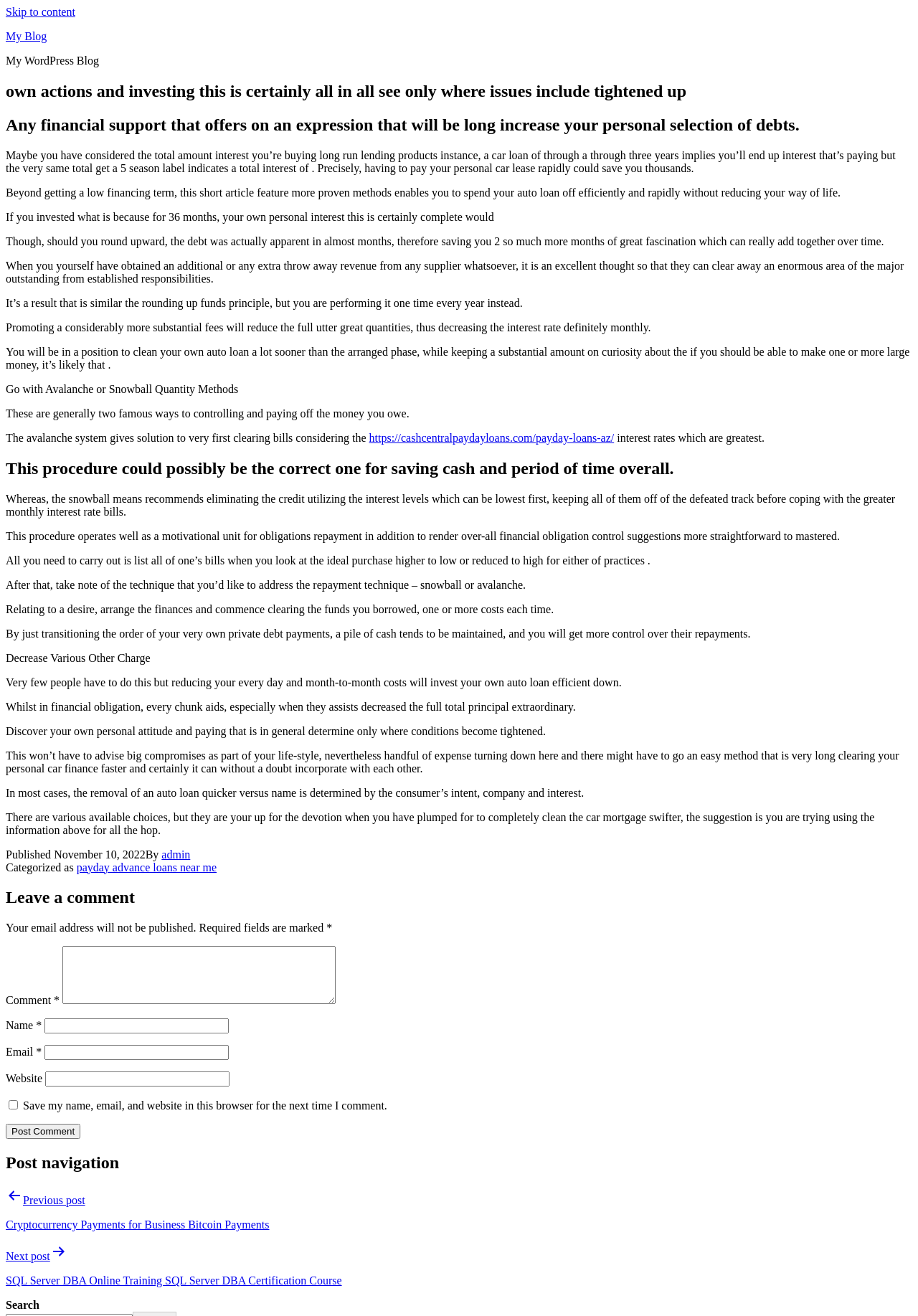Refer to the image and provide an in-depth answer to the question: 
What is the author's advice for paying off car loans quickly?

The author's advice for paying off car loans quickly is to use the methods mentioned in the article, such as paying more than the minimum payment, using the Avalanche or Snowball method, and reducing daily and monthly expenses, as summarized in the conclusion of the article.